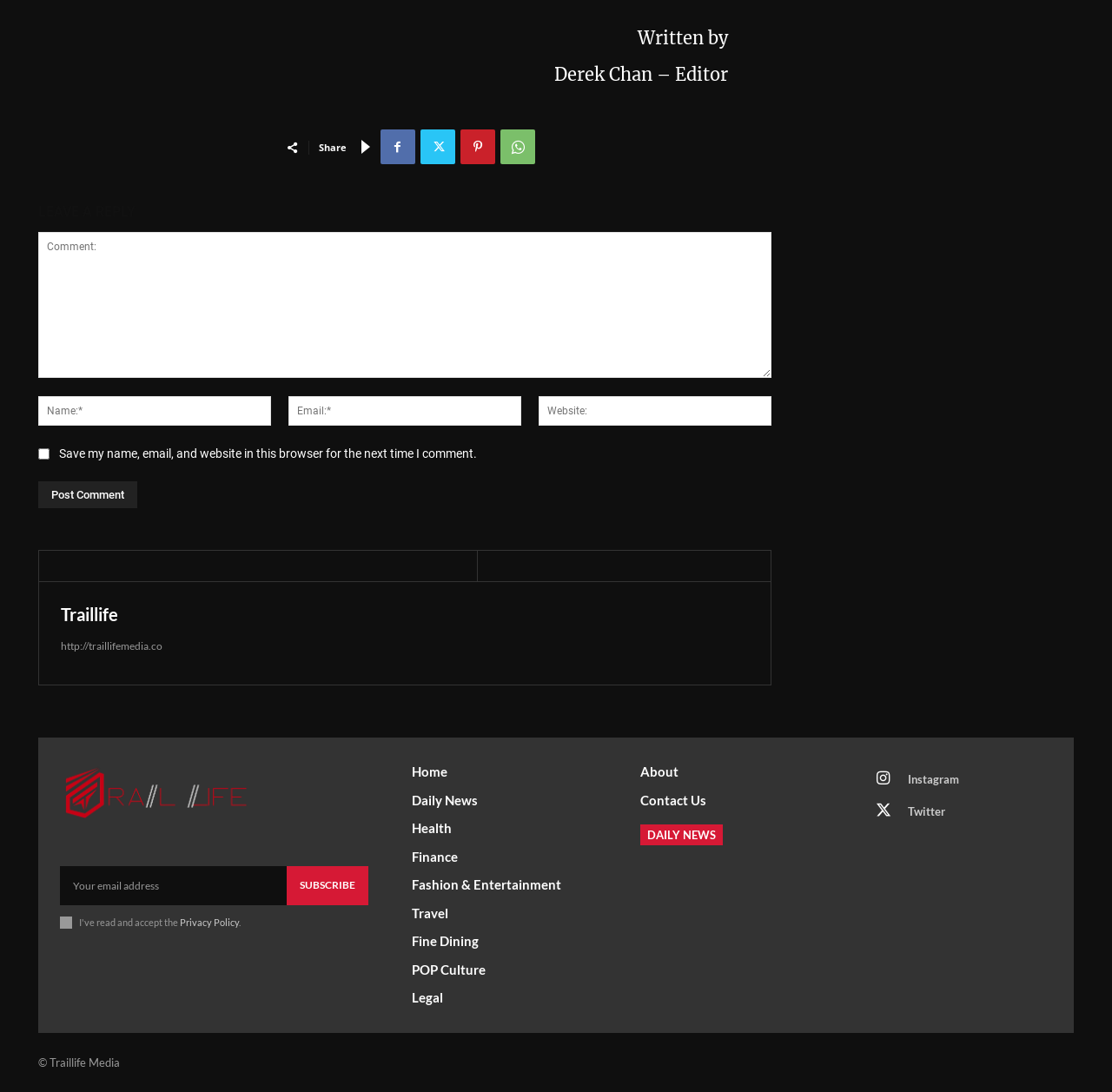Highlight the bounding box coordinates of the region I should click on to meet the following instruction: "Click the 'Share' link".

[0.286, 0.129, 0.311, 0.141]